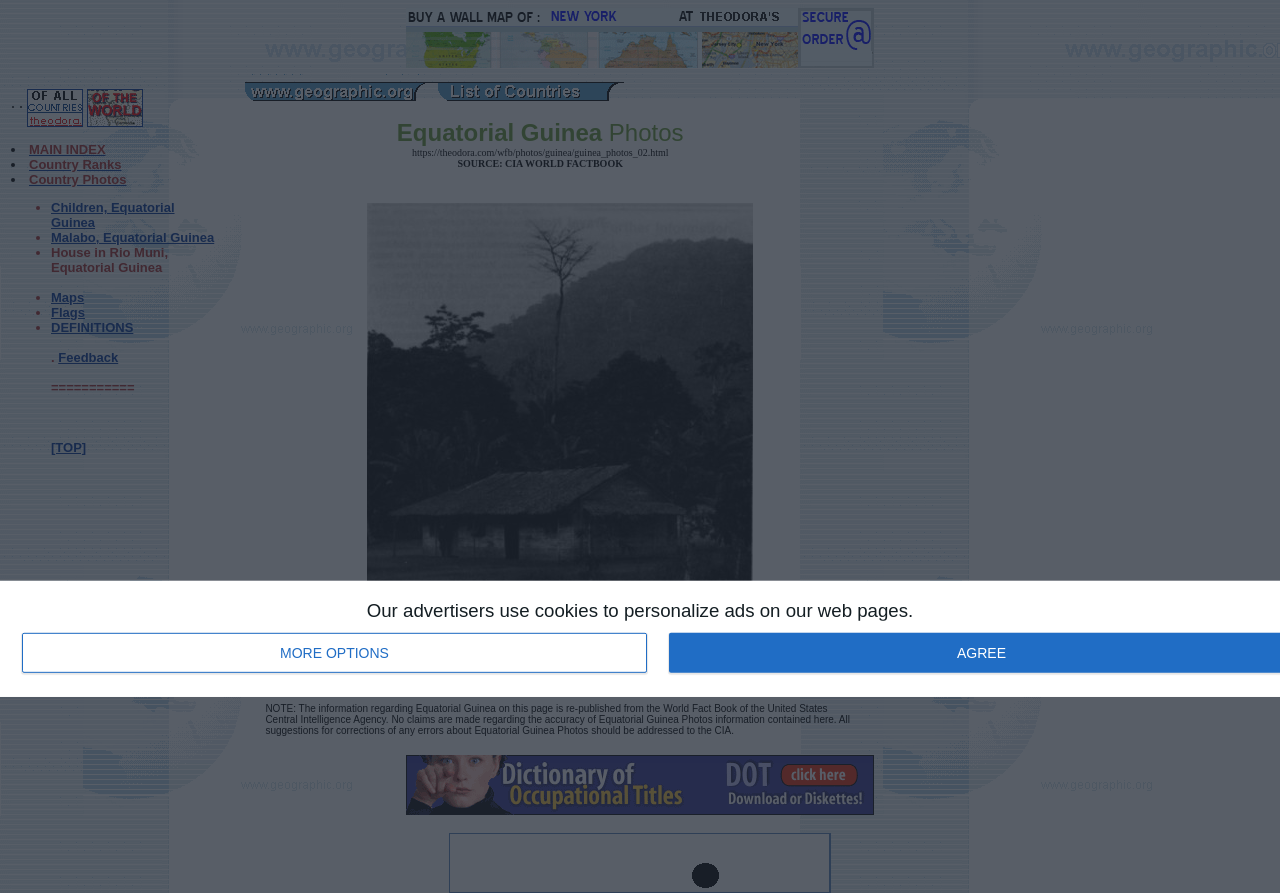Locate the bounding box coordinates of the element that should be clicked to execute the following instruction: "View 'Country Ranks'".

[0.023, 0.176, 0.095, 0.193]